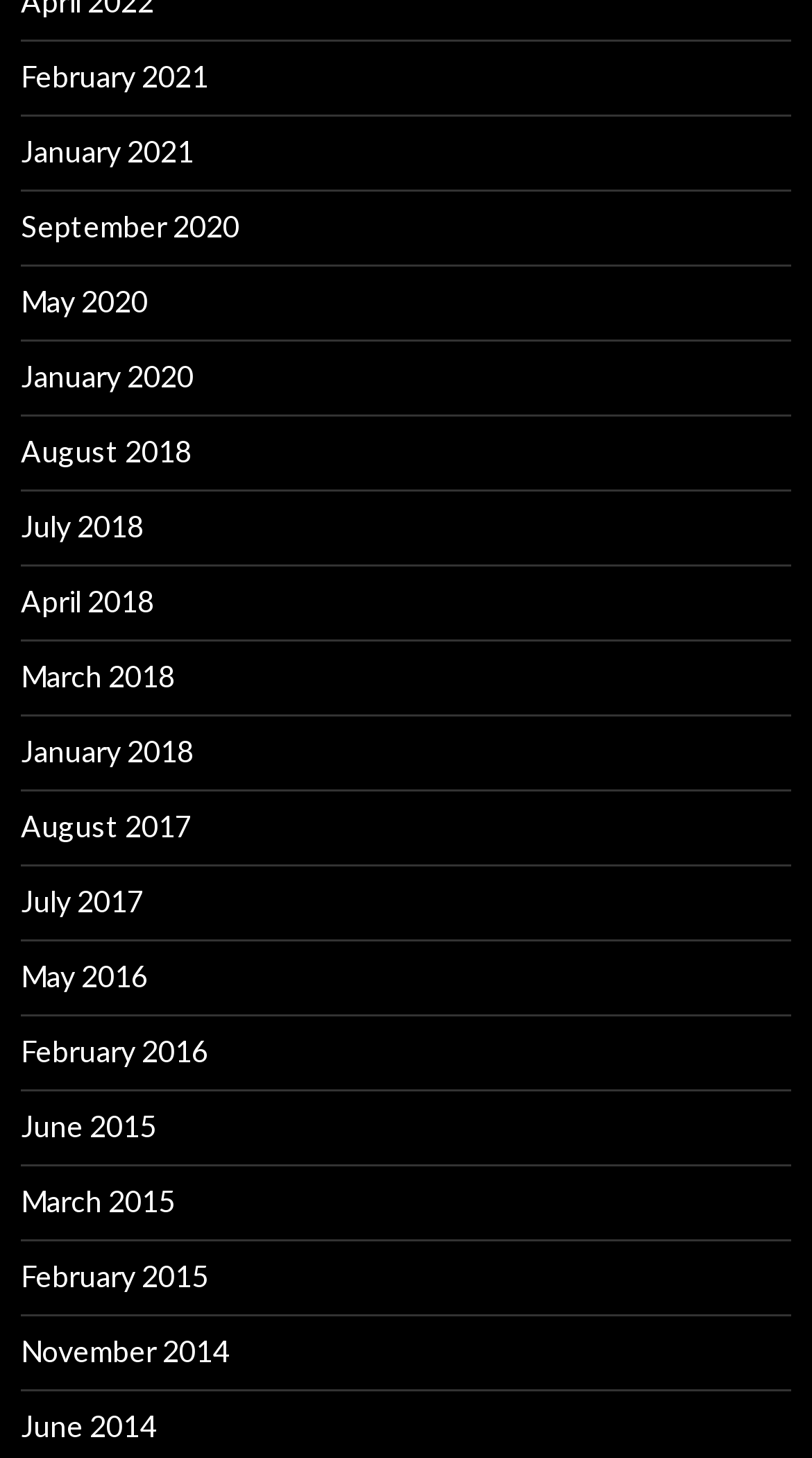Determine the bounding box coordinates of the clickable element necessary to fulfill the instruction: "view privacy policy". Provide the coordinates as four float numbers within the 0 to 1 range, i.e., [left, top, right, bottom].

None